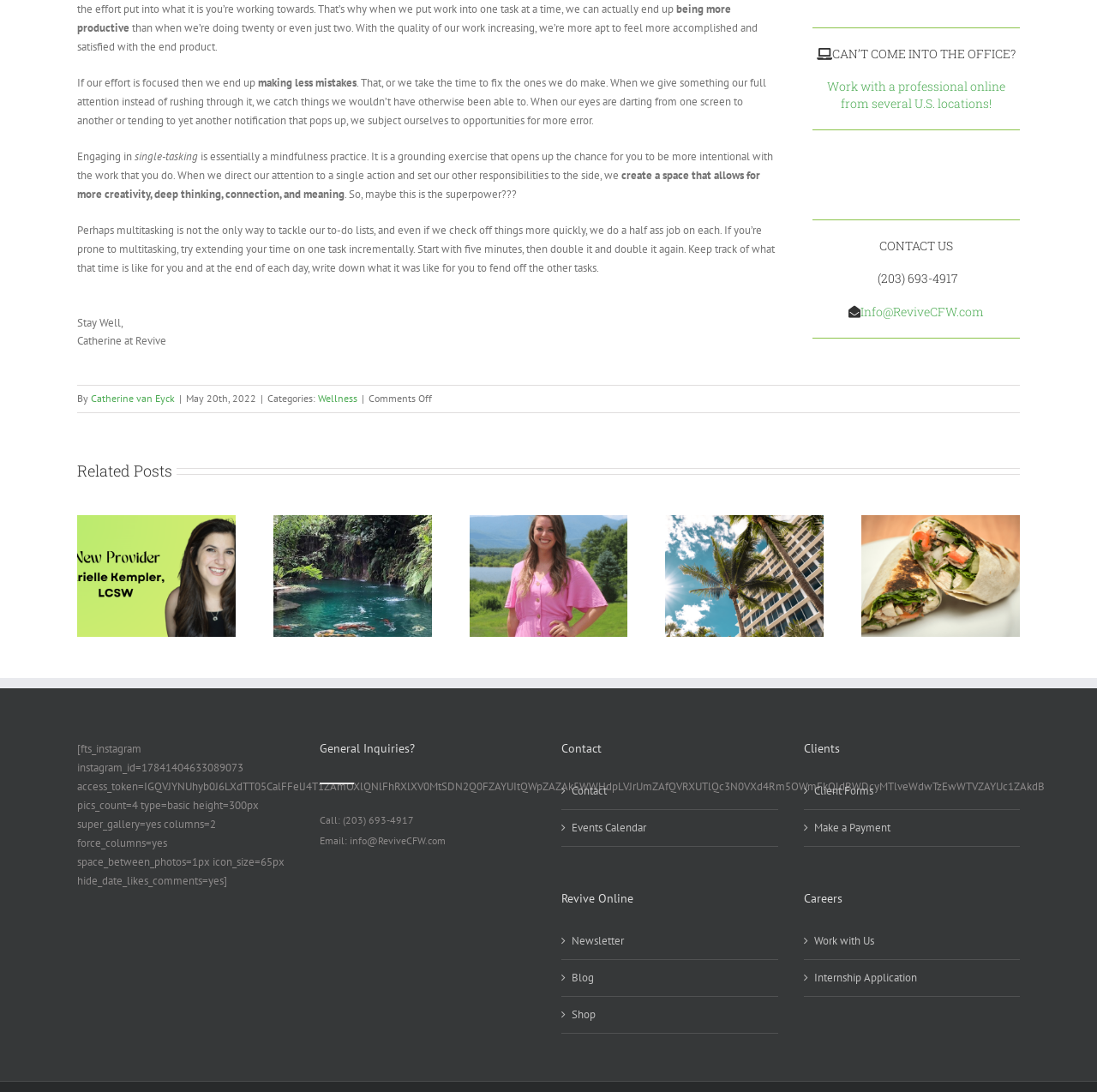Who is the author of this article?
Refer to the image and respond with a one-word or short-phrase answer.

Catherine van Eyck